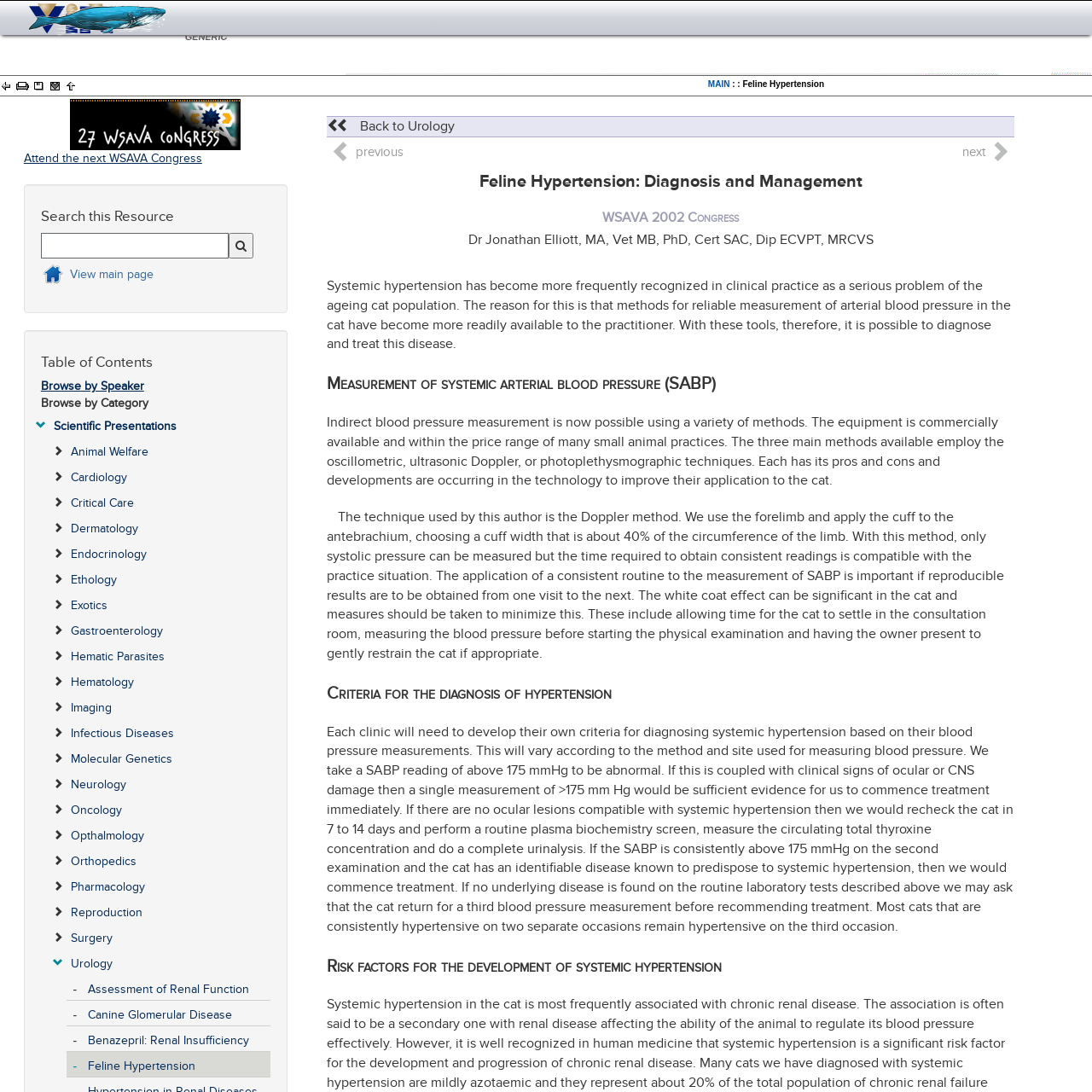Could you provide the bounding box coordinates for the portion of the screen to click to complete this instruction: "Back to Urology"?

[0.299, 0.109, 0.417, 0.123]